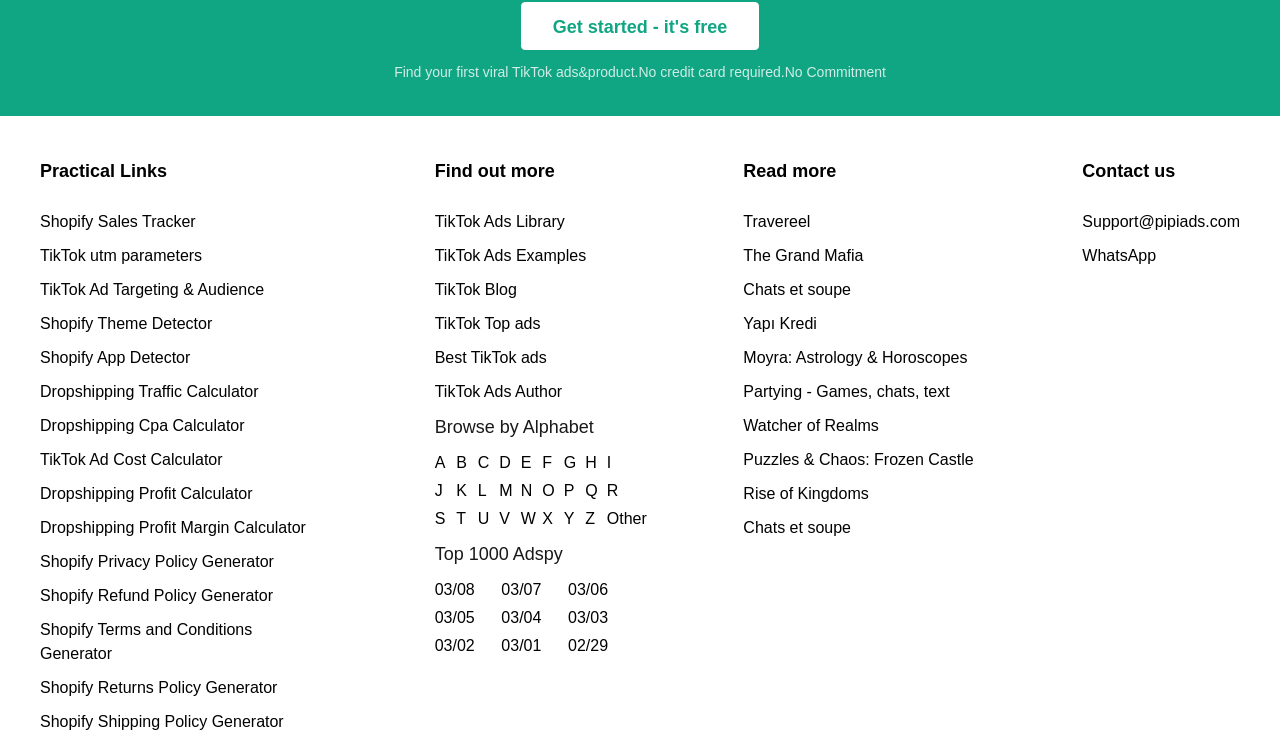Show the bounding box coordinates of the element that should be clicked to complete the task: "Get started with the free service".

[0.407, 0.003, 0.593, 0.068]